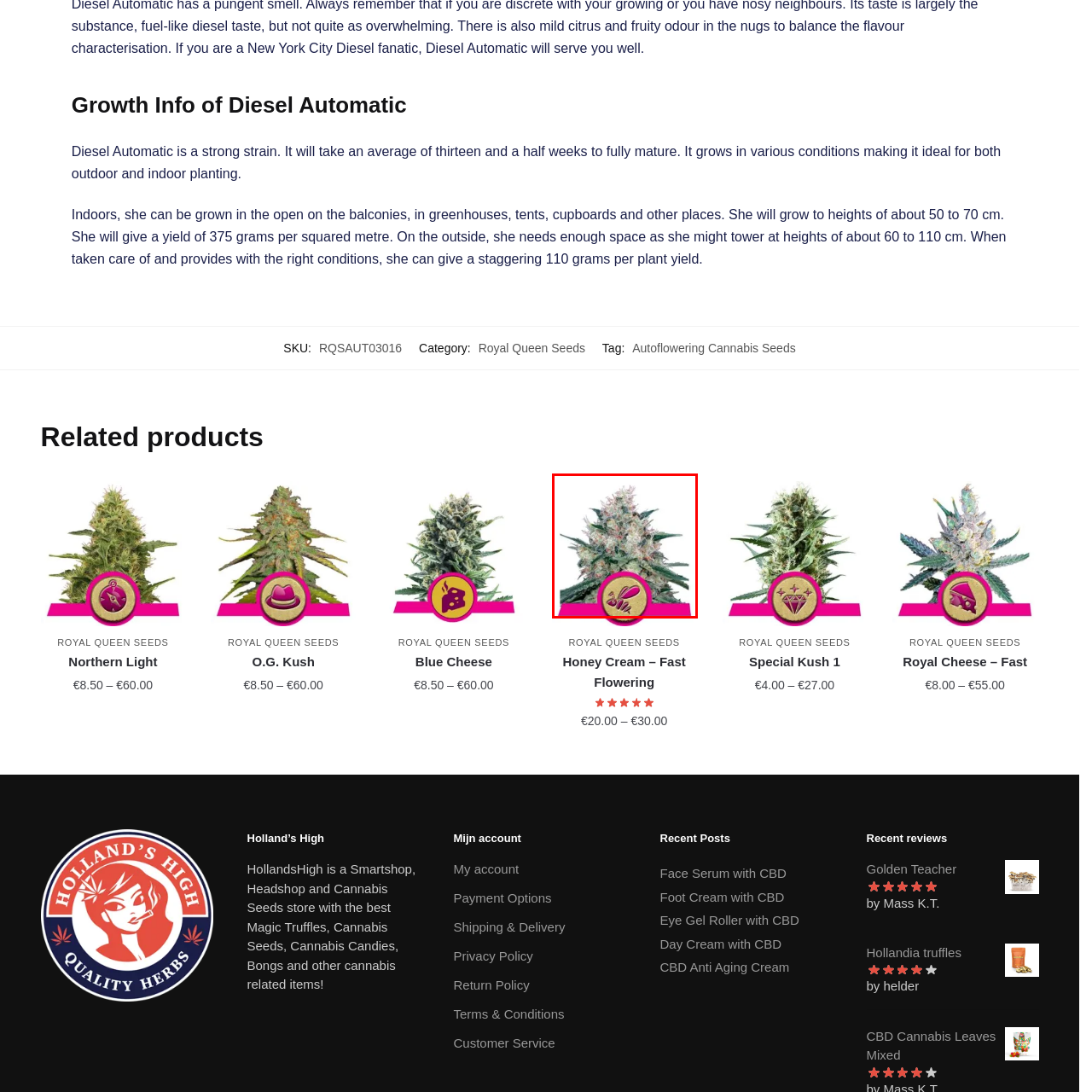Check the content in the red bounding box and reply to the question using a single word or phrase:
What is the appeal of this cannabis variety to growers?

Fast flowering and reliable yield